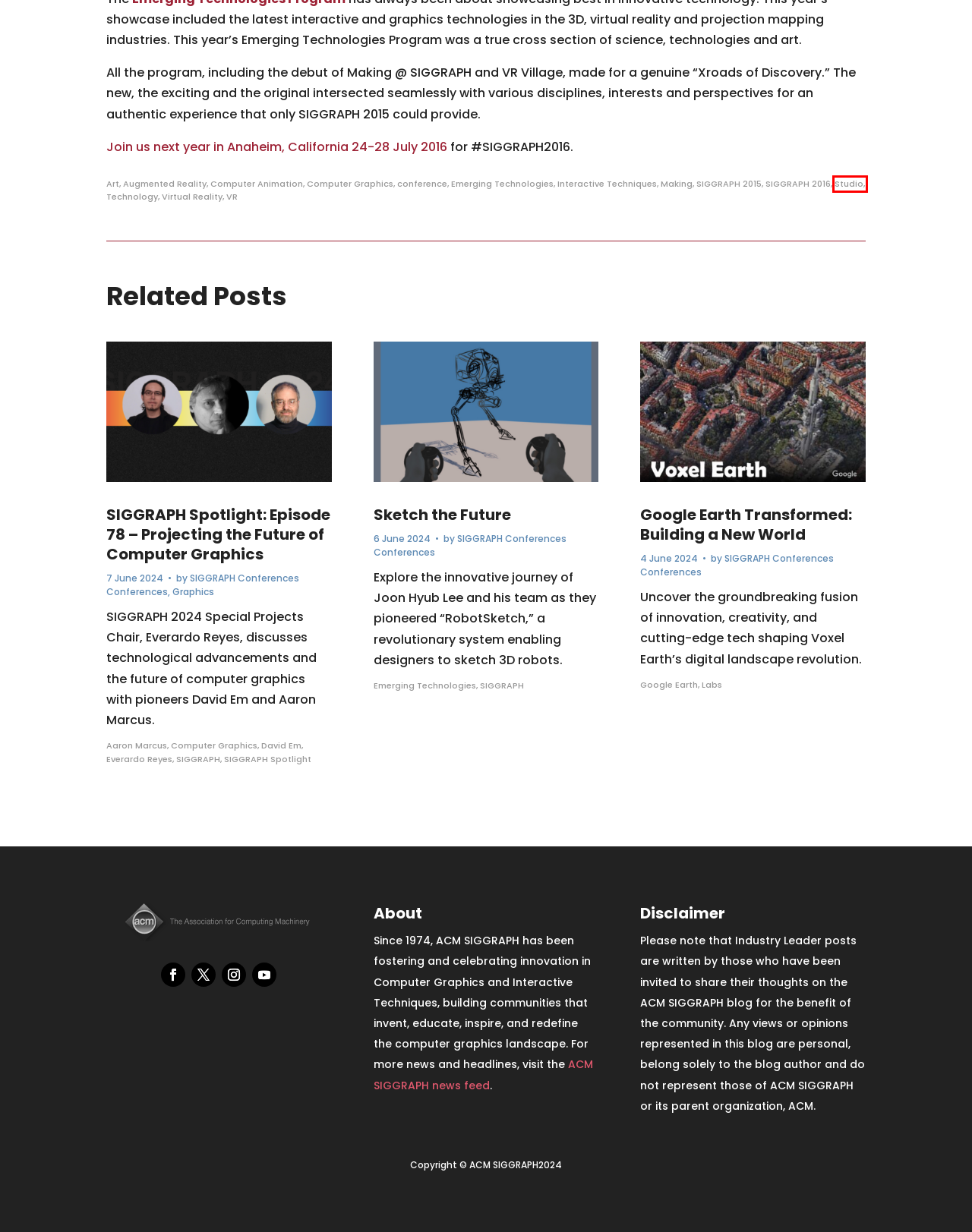You are given a screenshot depicting a webpage with a red bounding box around a UI element. Select the description that best corresponds to the new webpage after clicking the selected element. Here are the choices:
A. Graphics Archives - ACM SIGGRAPH Blog
B. Studio Archives - ACM SIGGRAPH Blog
C. SIGGRAPH Archives - ACM SIGGRAPH Blog
D. SIGGRAPH 2016 Archives - ACM SIGGRAPH Blog
E. Labs Archives - ACM SIGGRAPH Blog
F. Aaron Marcus Archives - ACM SIGGRAPH Blog
G. Making Archives - ACM SIGGRAPH Blog
H. Interactive Techniques Archives - ACM SIGGRAPH Blog

B